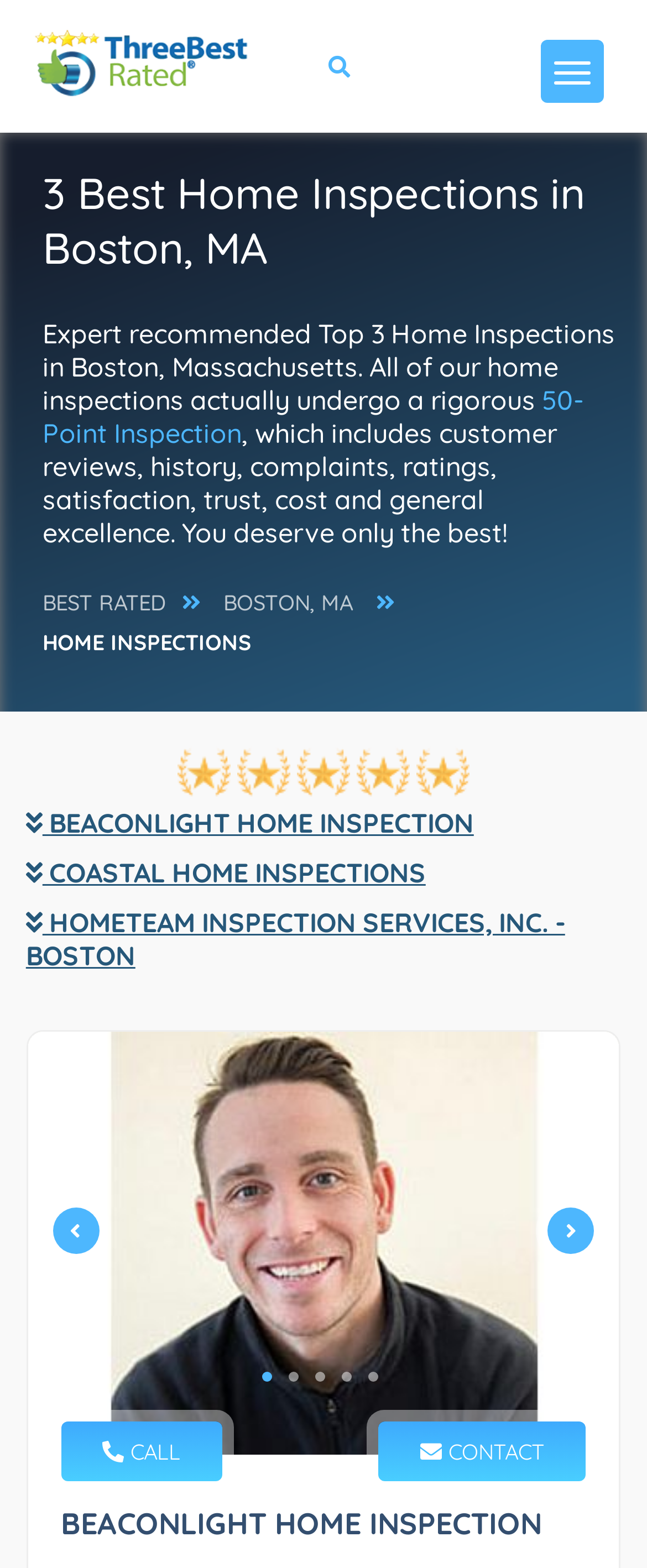Answer the following inquiry with a single word or phrase:
What is the rating system used on this webpage?

50-Point Inspection